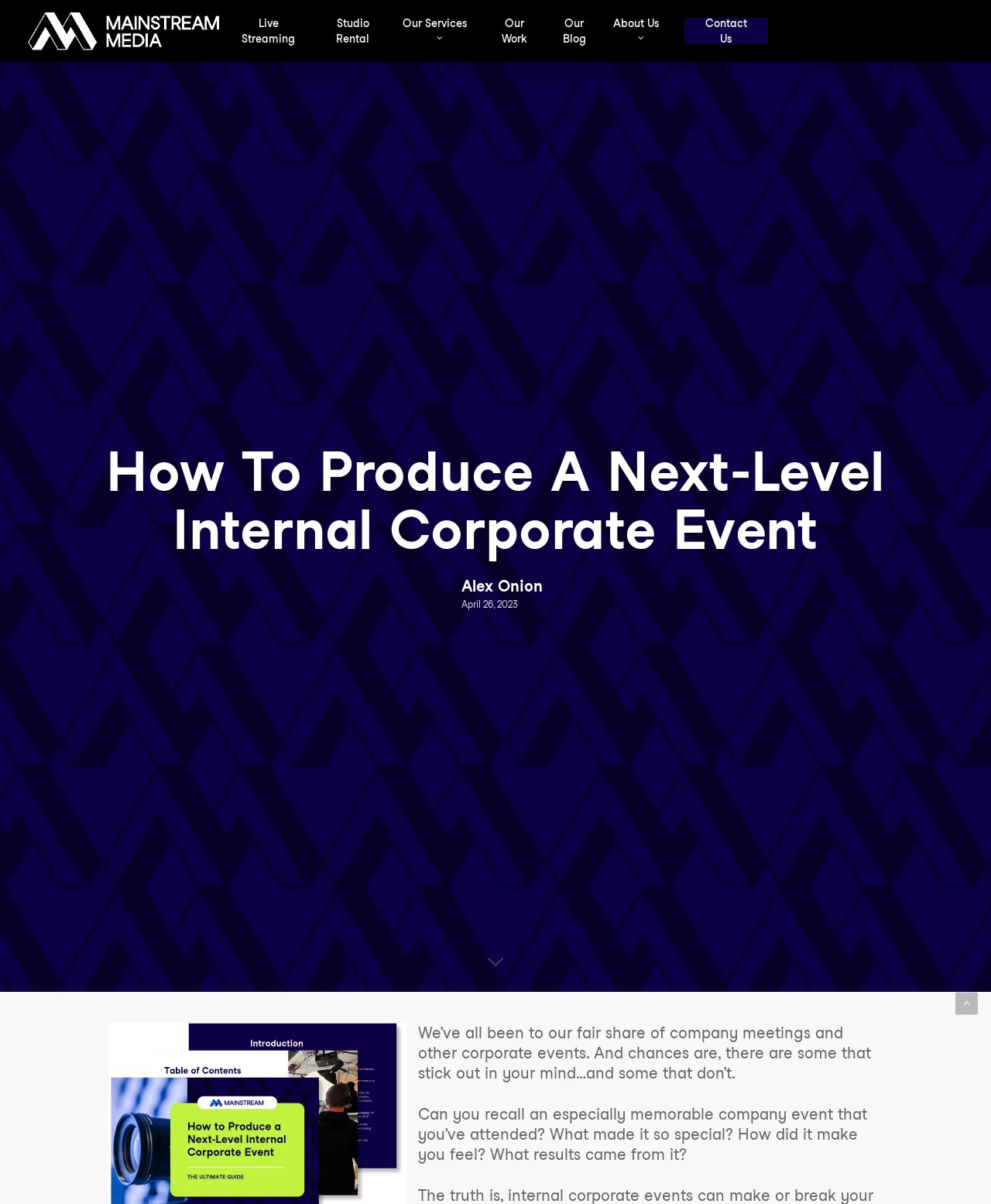Determine the bounding box coordinates of the section to be clicked to follow the instruction: "Download the guide to plan an internal corporate event". The coordinates should be given as four float numbers between 0 and 1, formatted as [left, top, right, bottom].

[0.477, 0.772, 0.523, 0.811]